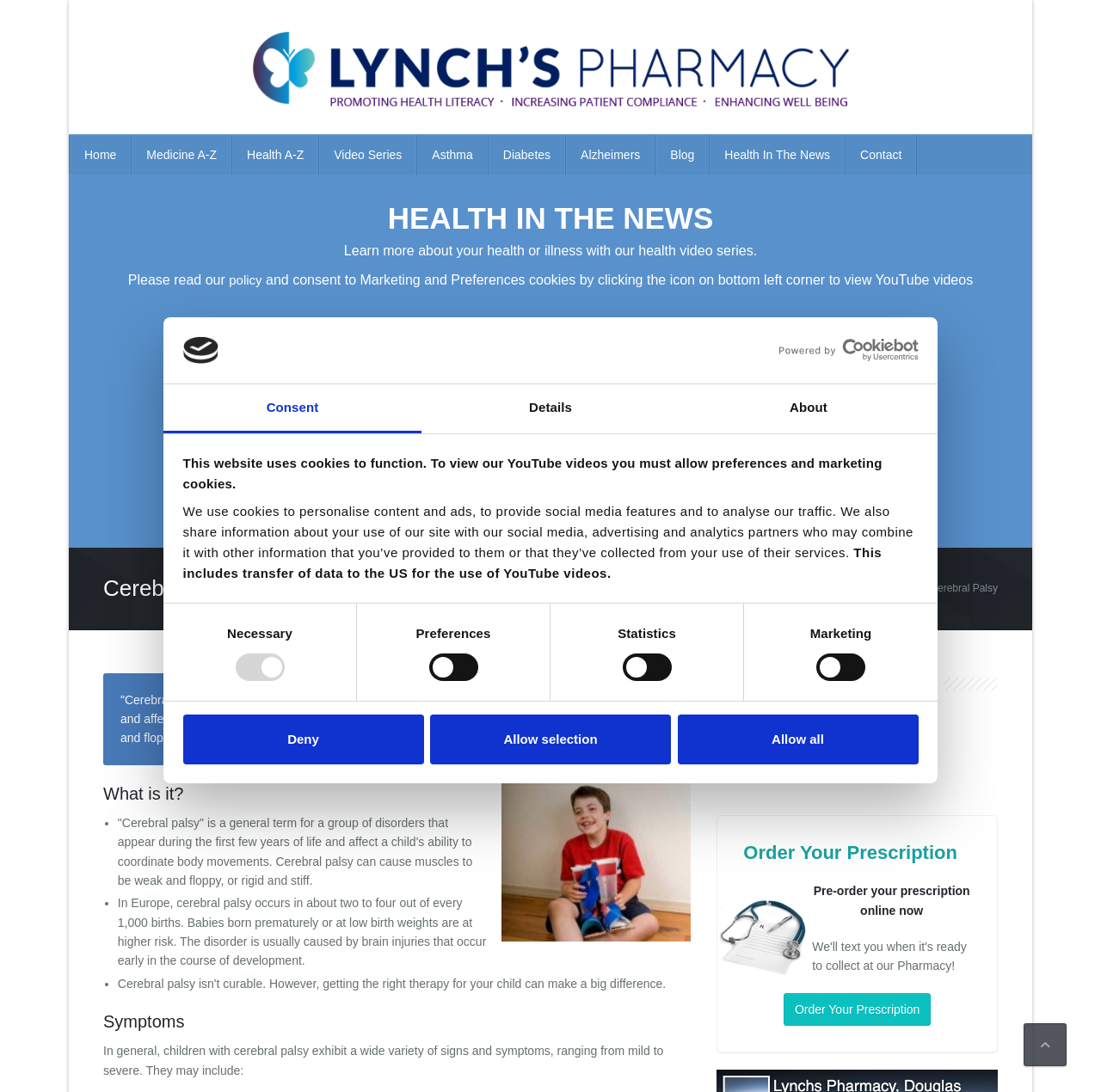What are the symptoms of cerebral palsy?
Kindly answer the question with as much detail as you can.

The webpage states that children with cerebral palsy exhibit a wide variety of signs and symptoms, ranging from mild to severe, including muscle weakness, floppiness, or stiffness.